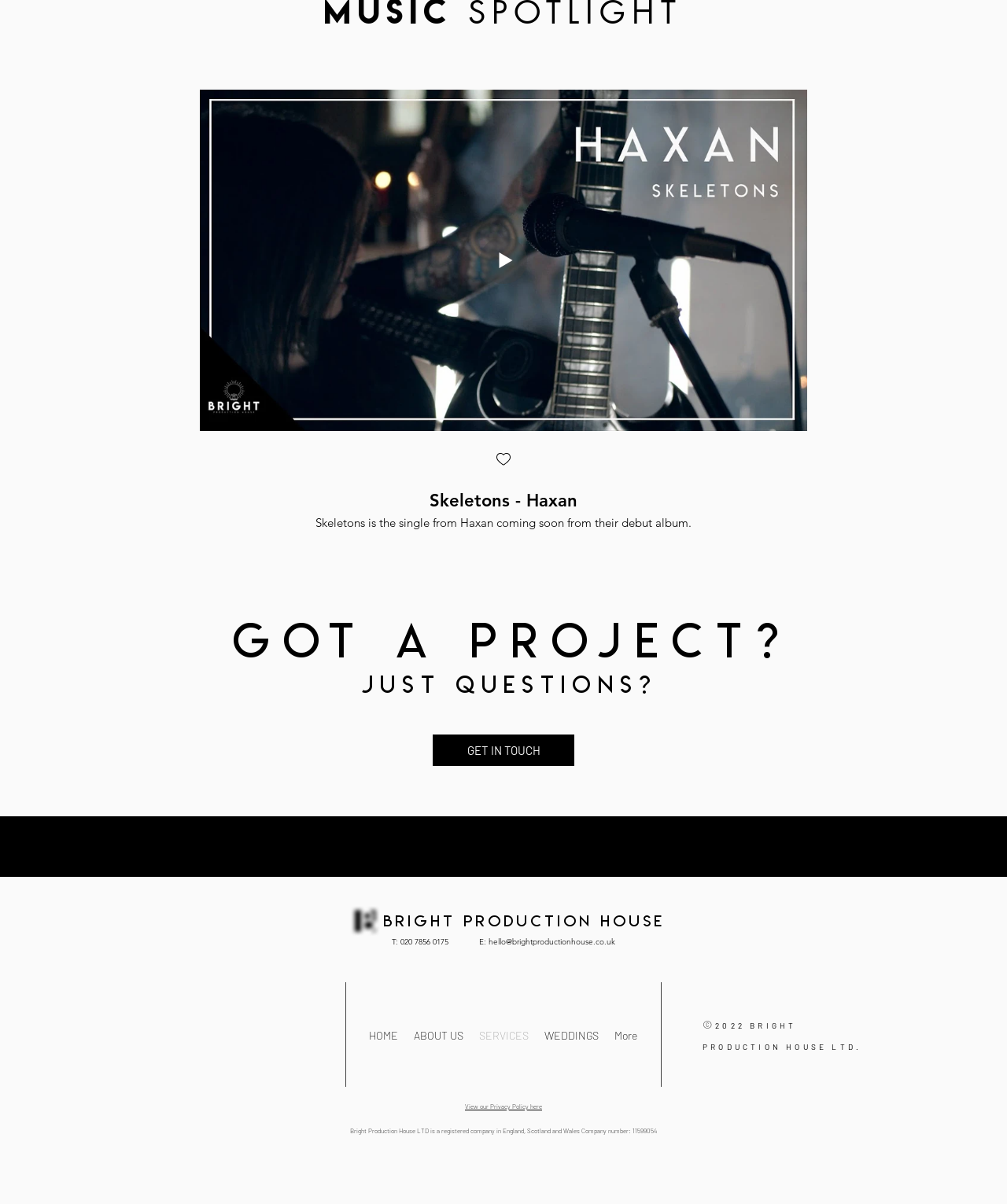Identify the bounding box coordinates of the HTML element based on this description: "Snapchat".

None